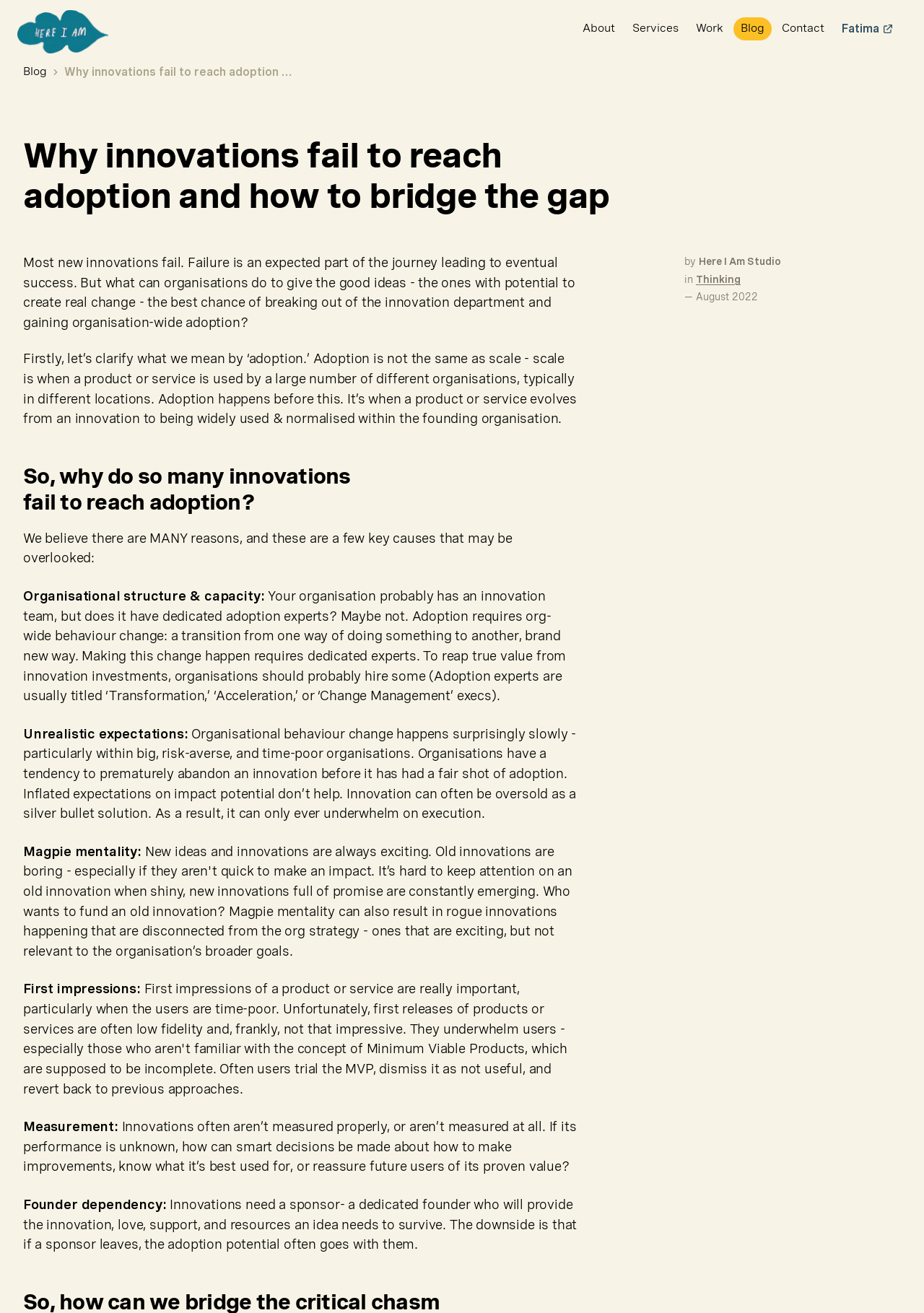Predict the bounding box of the UI element based on the description: "Annual Letters". The coordinates should be four float numbers between 0 and 1, formatted as [left, top, right, bottom].

None